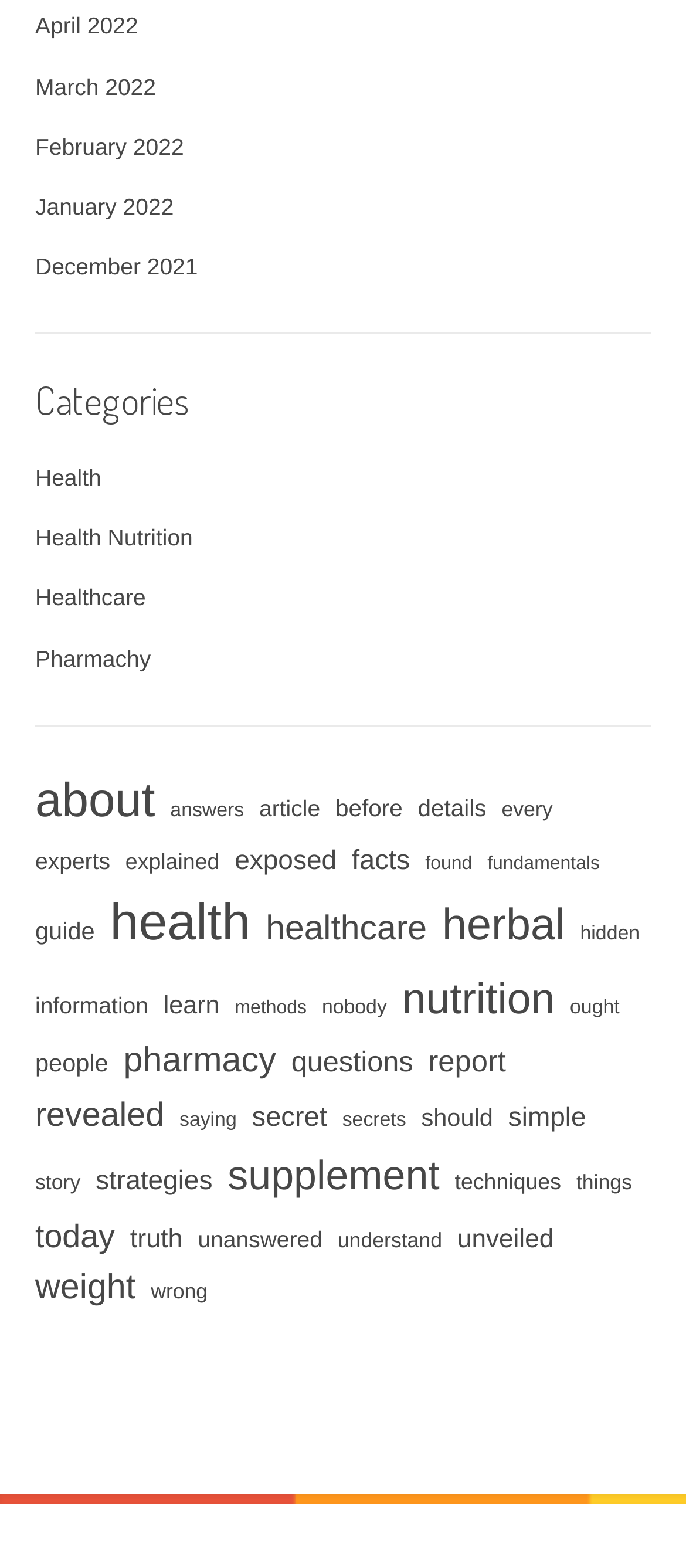Given the element description Healthcare, identify the bounding box coordinates for the UI element on the webpage screenshot. The format should be (top-left x, top-left y, bottom-right x, bottom-right y), with values between 0 and 1.

[0.051, 0.373, 0.212, 0.39]